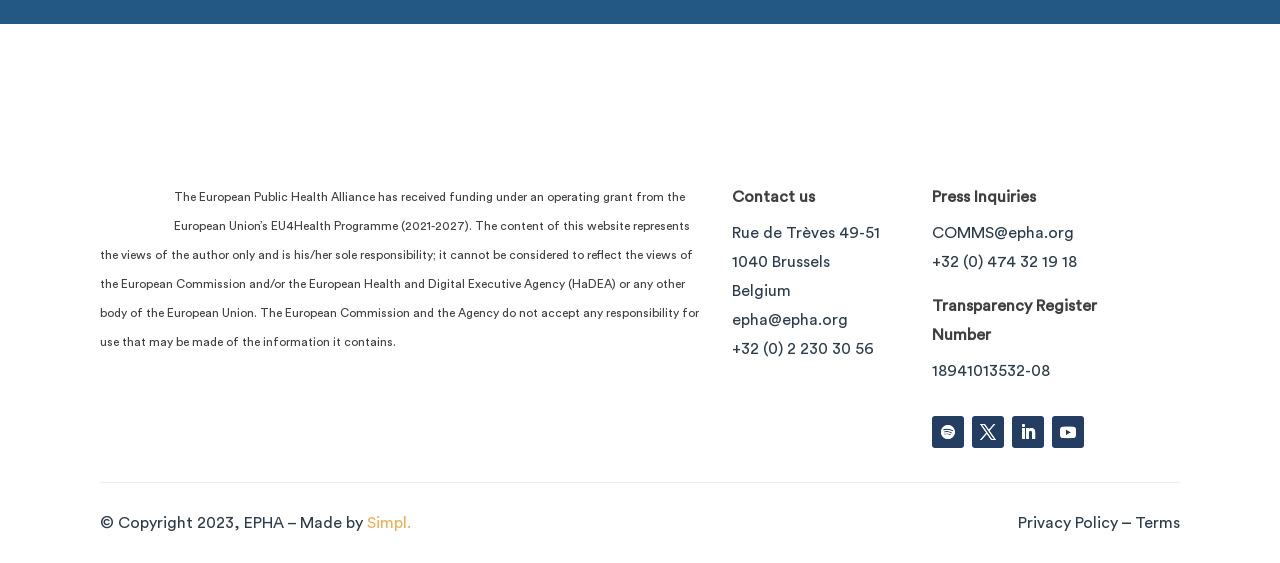What is the email address for press inquiries?
Based on the image, respond with a single word or phrase.

COMMS@epha.org